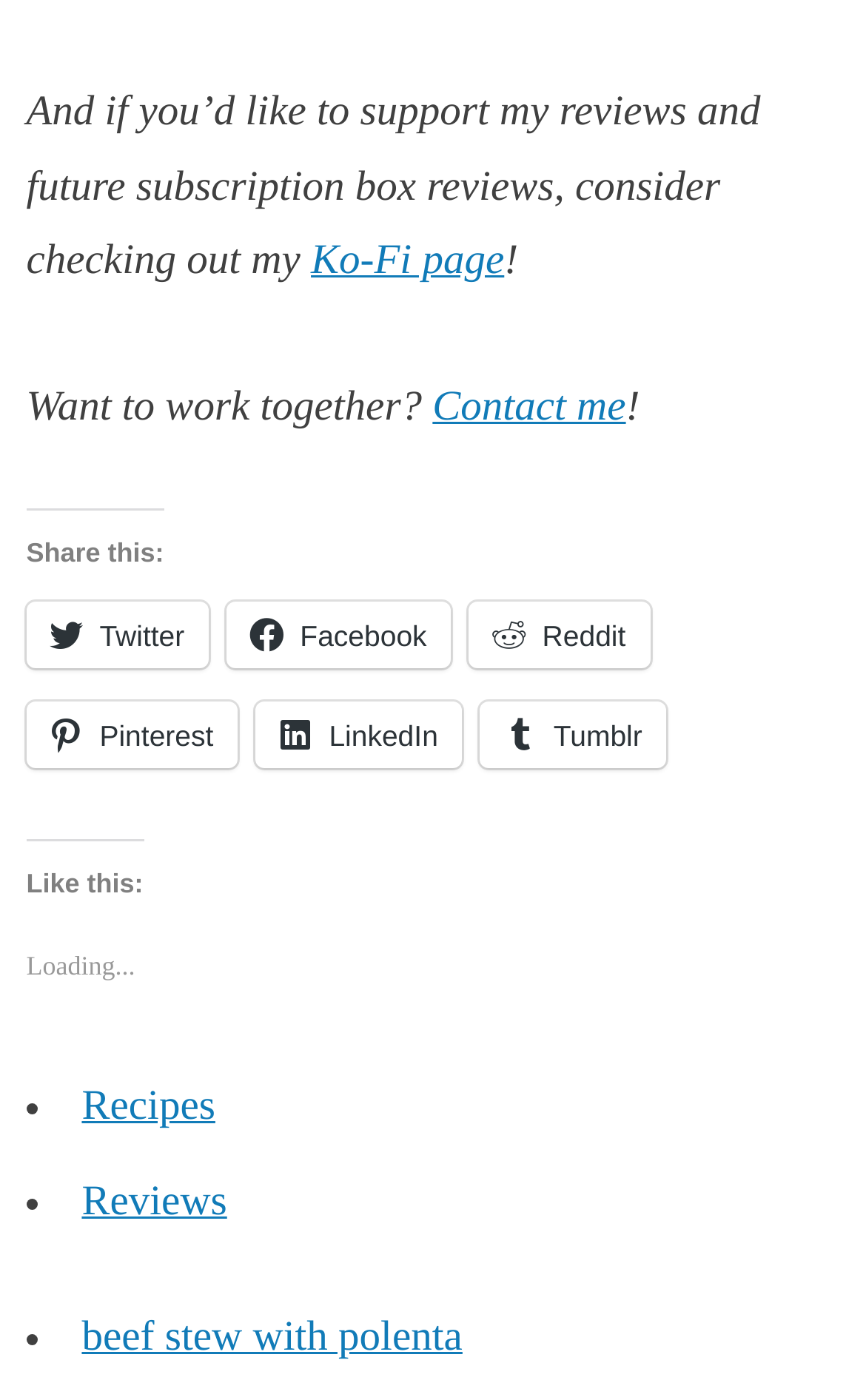Pinpoint the bounding box coordinates of the element to be clicked to execute the instruction: "Contact me".

[0.499, 0.275, 0.723, 0.308]